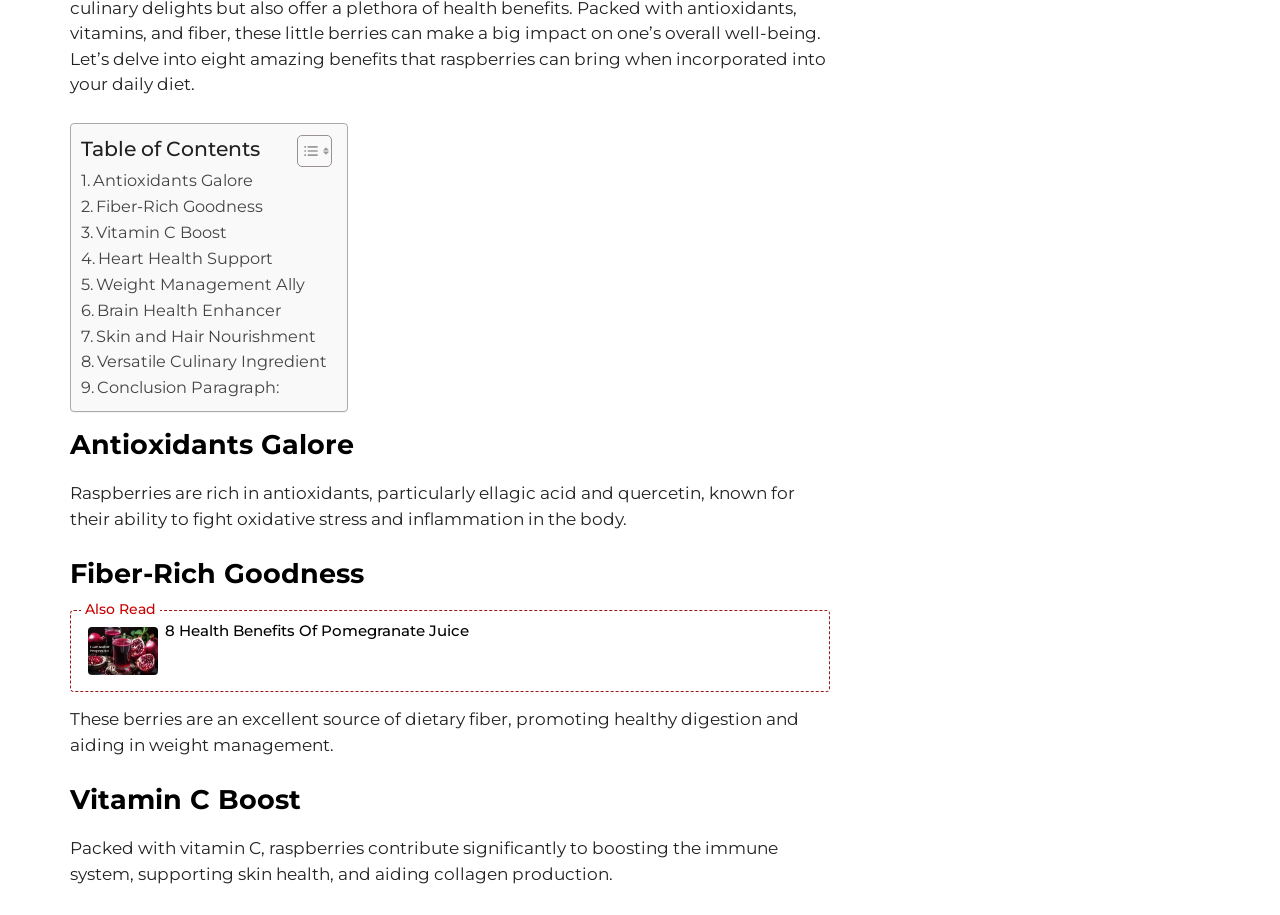Determine the bounding box for the UI element that matches this description: "Skin and Hair Nourishment".

[0.063, 0.354, 0.247, 0.382]